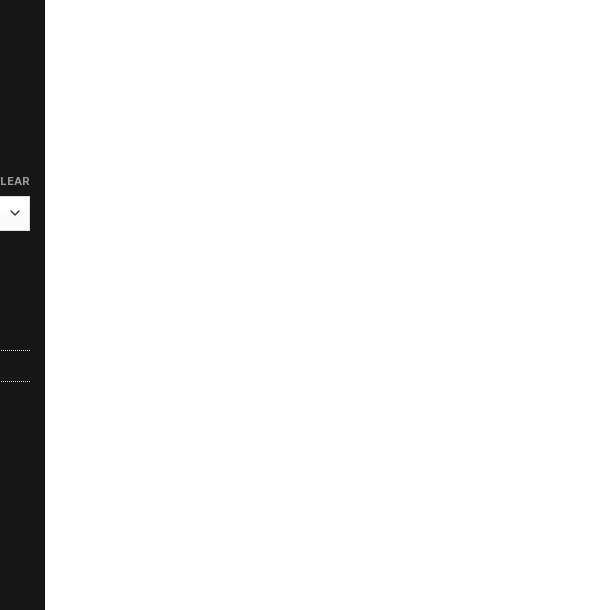Provide a comprehensive description of the image.

The image displays the "CLEAR" button within a user interface related to an online shopping experience, specifically focusing on purchasing cannabis products. This button is likely intended to reset filters or clear entered information in a search box, facilitating a simplified browsing process for users interested in cannabis purchases, such as the popular strain "Cookies and Cream." The simple design of the button stands out against a darker background, making it easily accessible for users. It reflects the website’s commitment to user-friendliness, ensuring that navigation remains intuitive and efficient during the shopping experience.